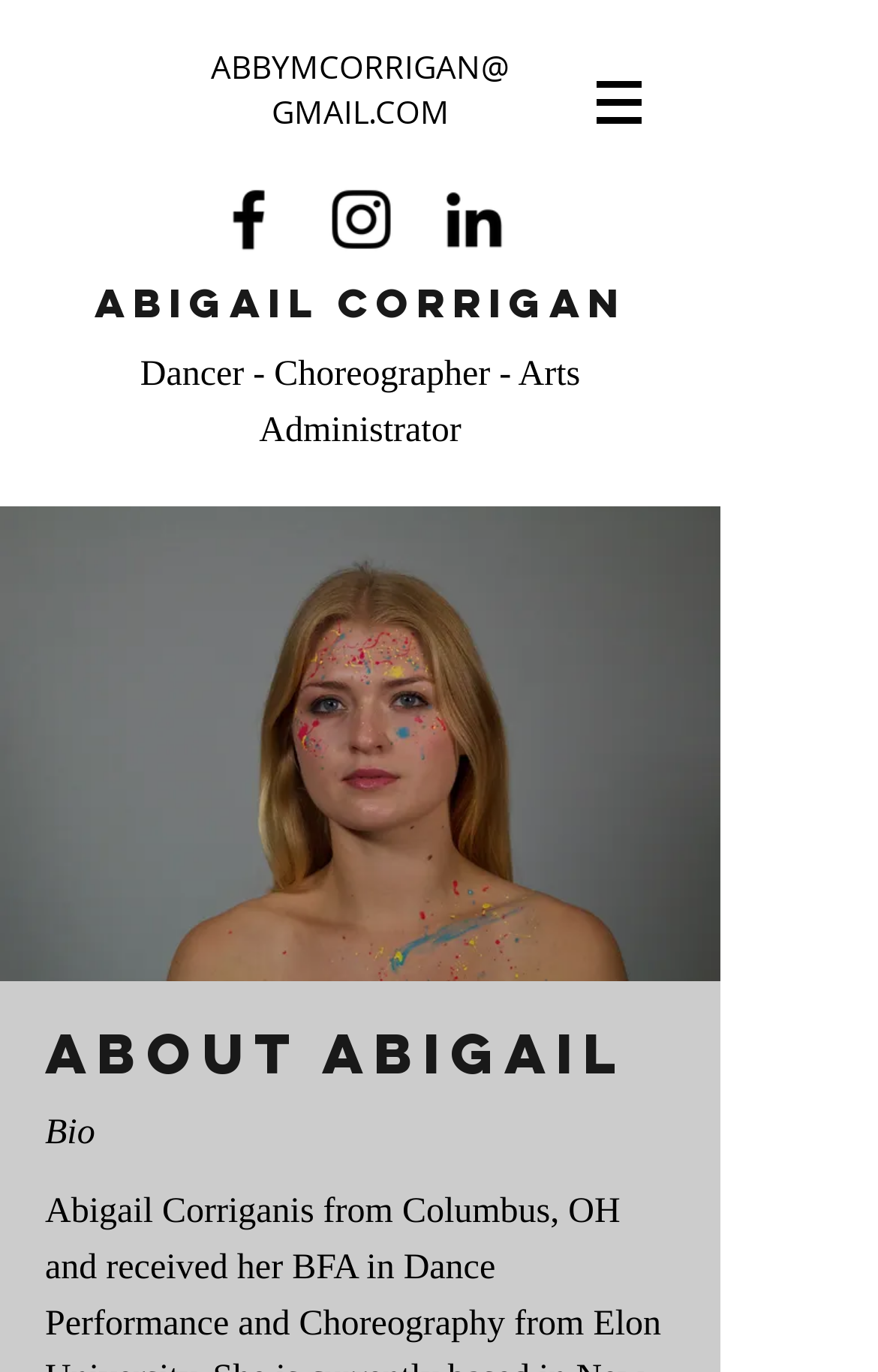What is the title of the section below the navigation menu?
Using the information from the image, provide a comprehensive answer to the question.

The webpage has a navigation menu with a button that has a popup menu, and below it, there is a region element with a heading element that contains the text 'About Abigail'.